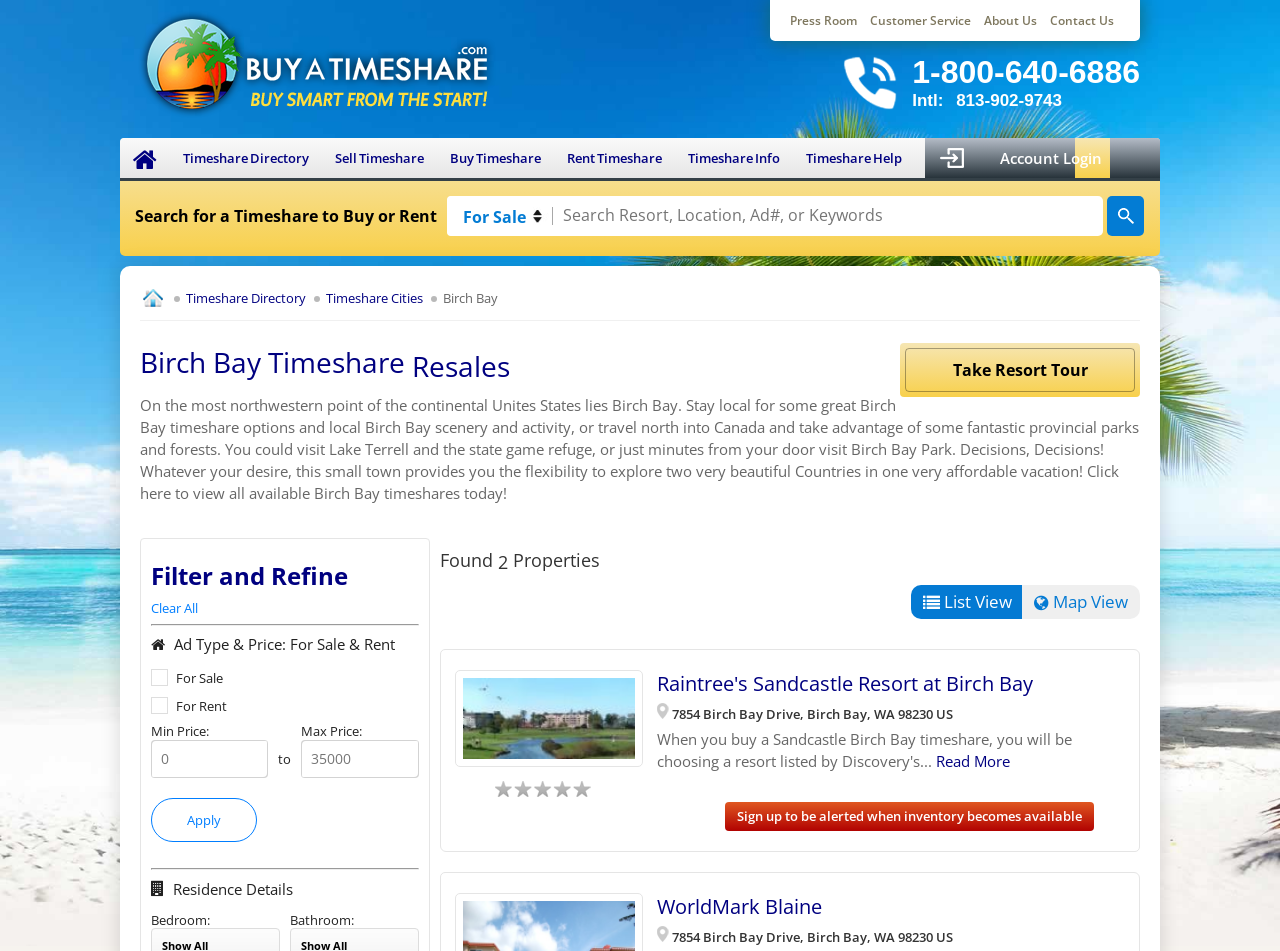Identify the bounding box coordinates of the region that should be clicked to execute the following instruction: "Search for a Timeshare to Buy or Rent".

[0.432, 0.206, 0.87, 0.245]